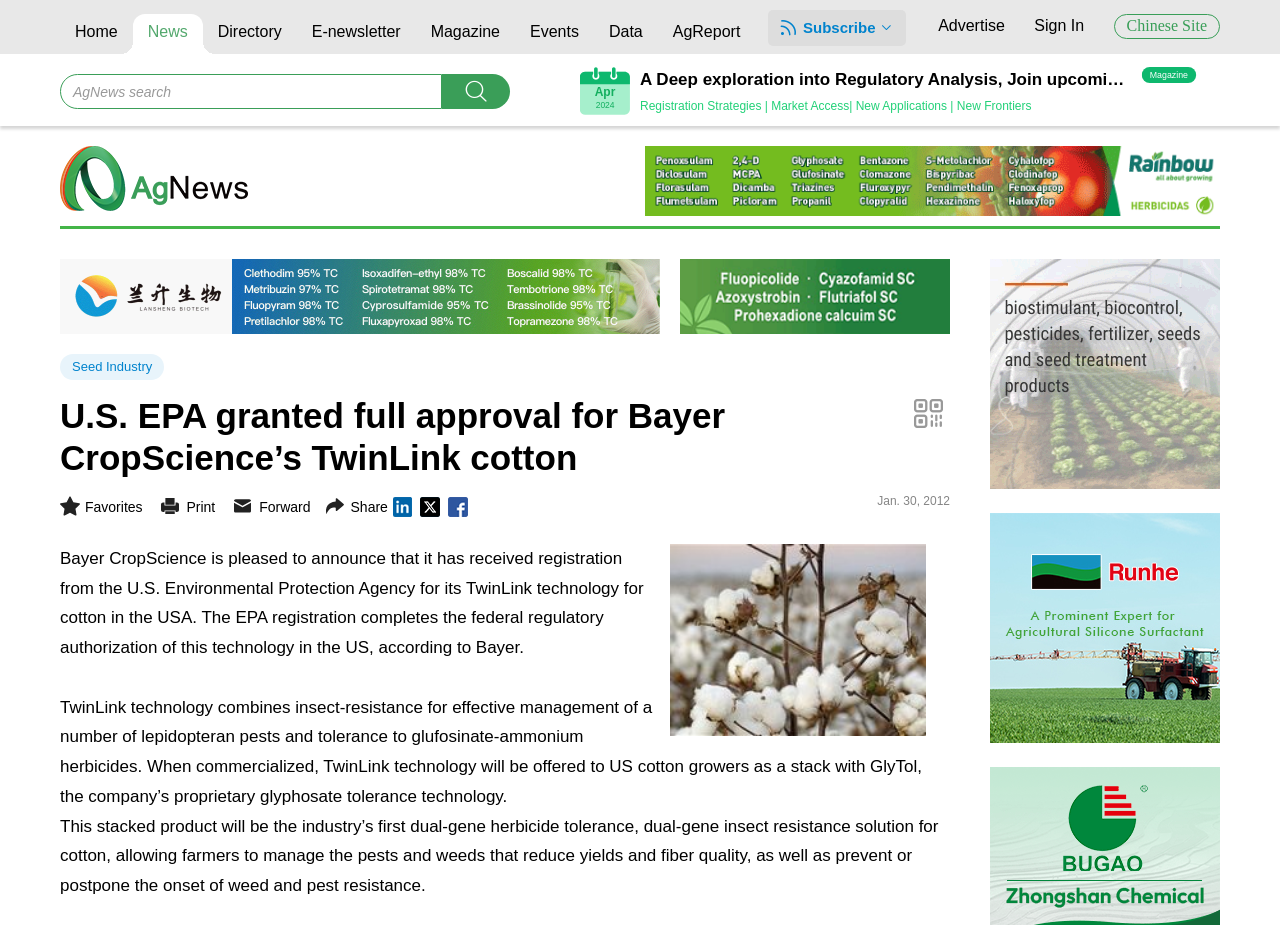Given the webpage screenshot and the description, determine the bounding box coordinates (top-left x, top-left y, bottom-right x, bottom-right y) that define the location of the UI element matching this description: Directory

[0.158, 0.015, 0.232, 0.058]